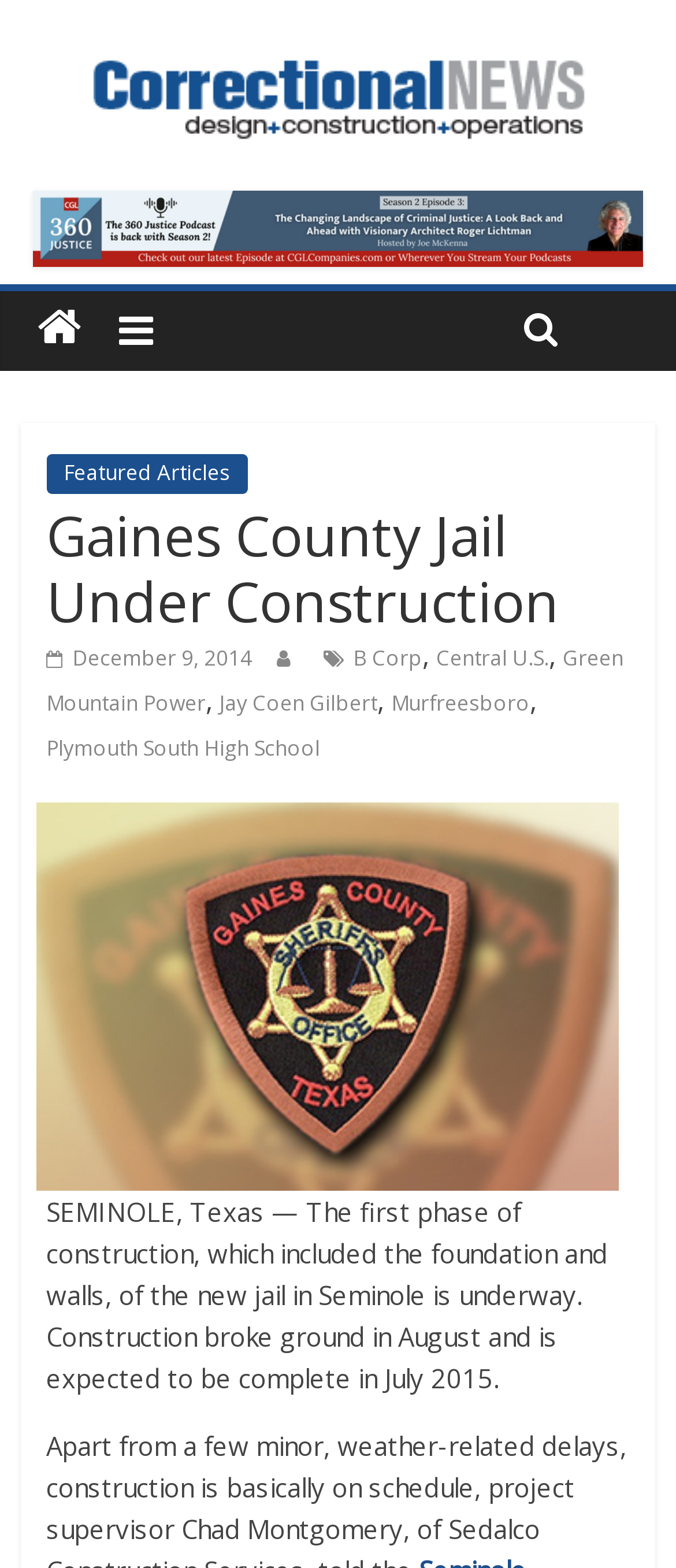Determine the coordinates of the bounding box for the clickable area needed to execute this instruction: "view Featured Articles".

[0.068, 0.29, 0.366, 0.315]